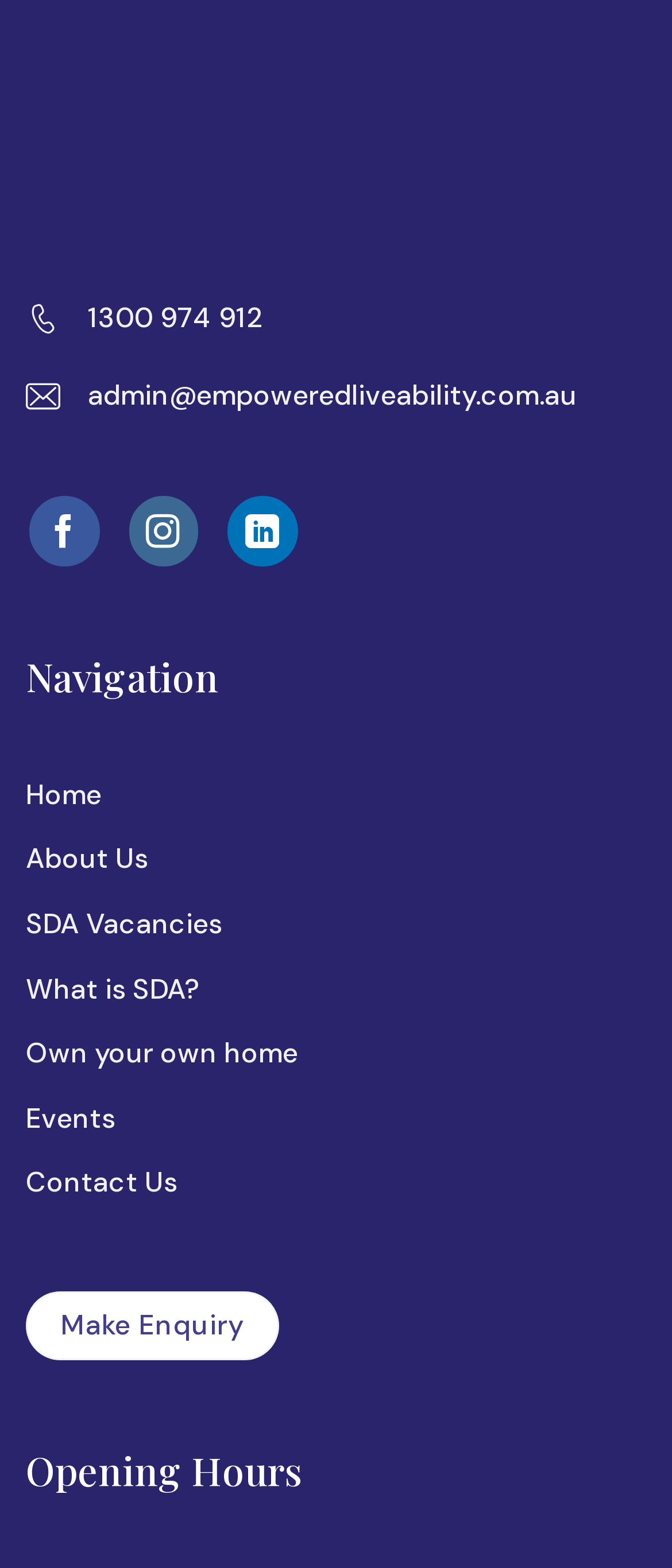Predict the bounding box of the UI element based on the description: "SDA Vacancies". The coordinates should be four float numbers between 0 and 1, formatted as [left, top, right, bottom].

[0.038, 0.569, 0.331, 0.61]